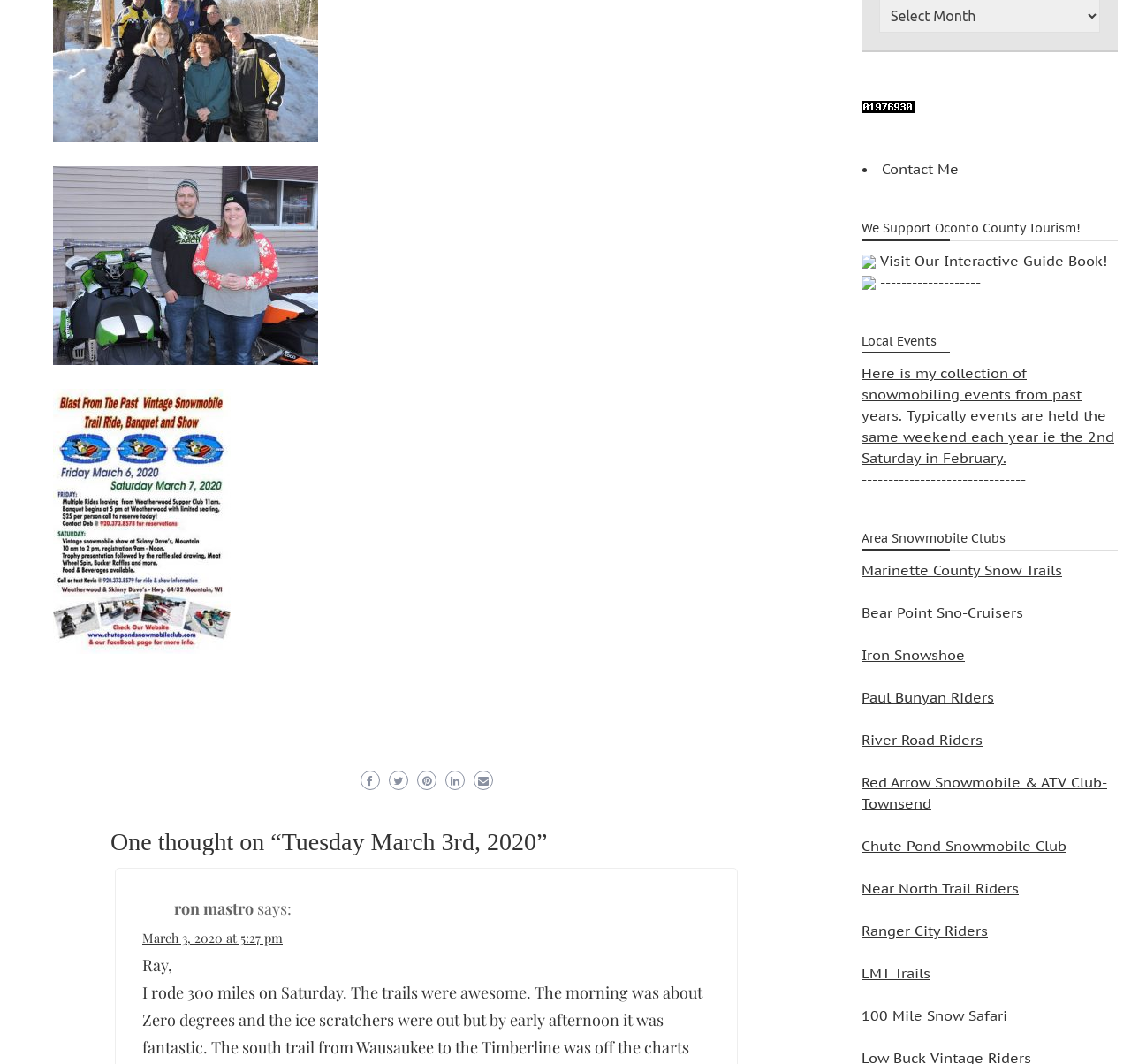What is the name of the snowmobile club?
Using the information presented in the image, please offer a detailed response to the question.

I found the name of the snowmobile club by looking at the list of links under the 'Area Snowmobile Clubs' heading, where it says 'Bear Point Sno-Cruisers'.